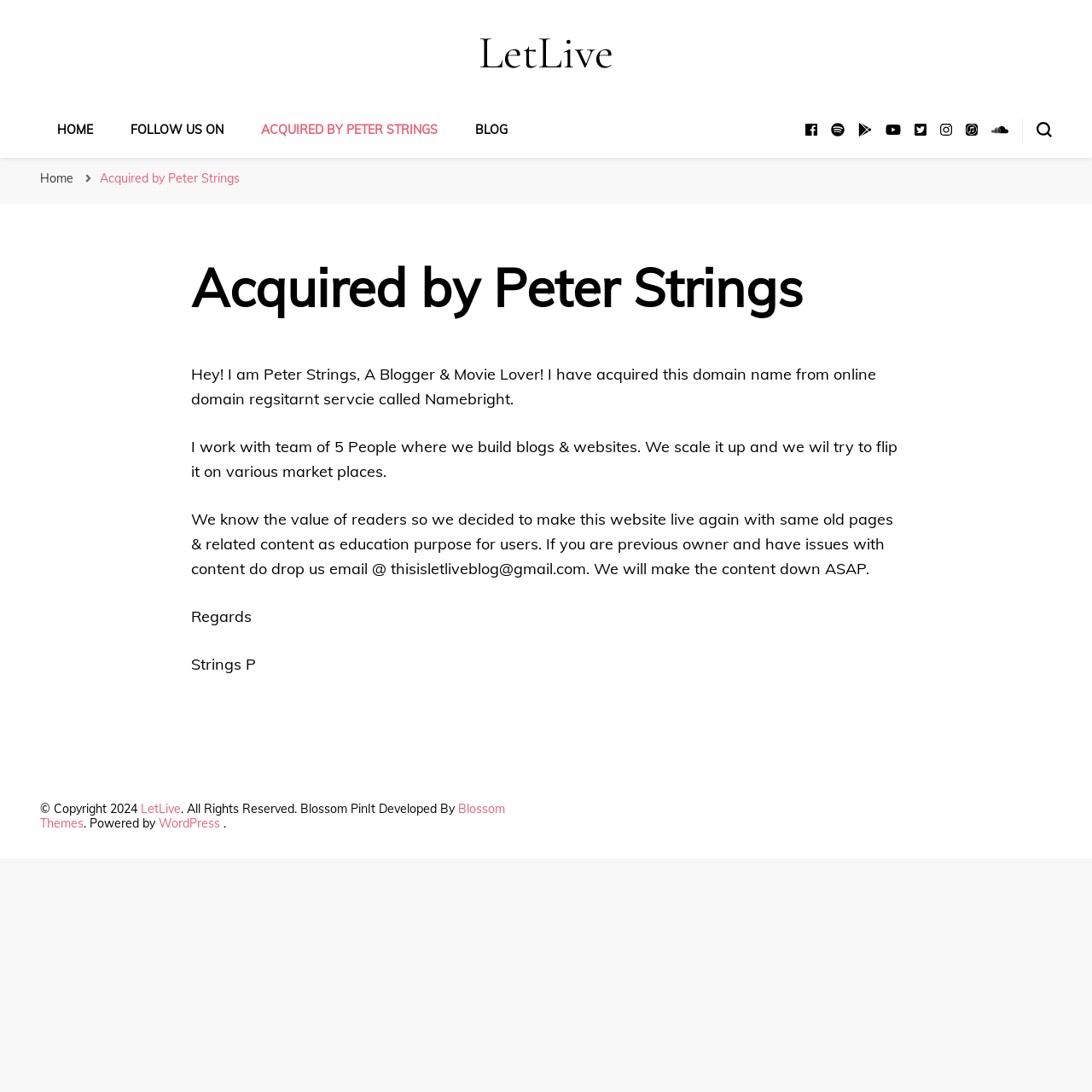What is the blogger's name?
From the screenshot, provide a brief answer in one word or phrase.

Peter Strings